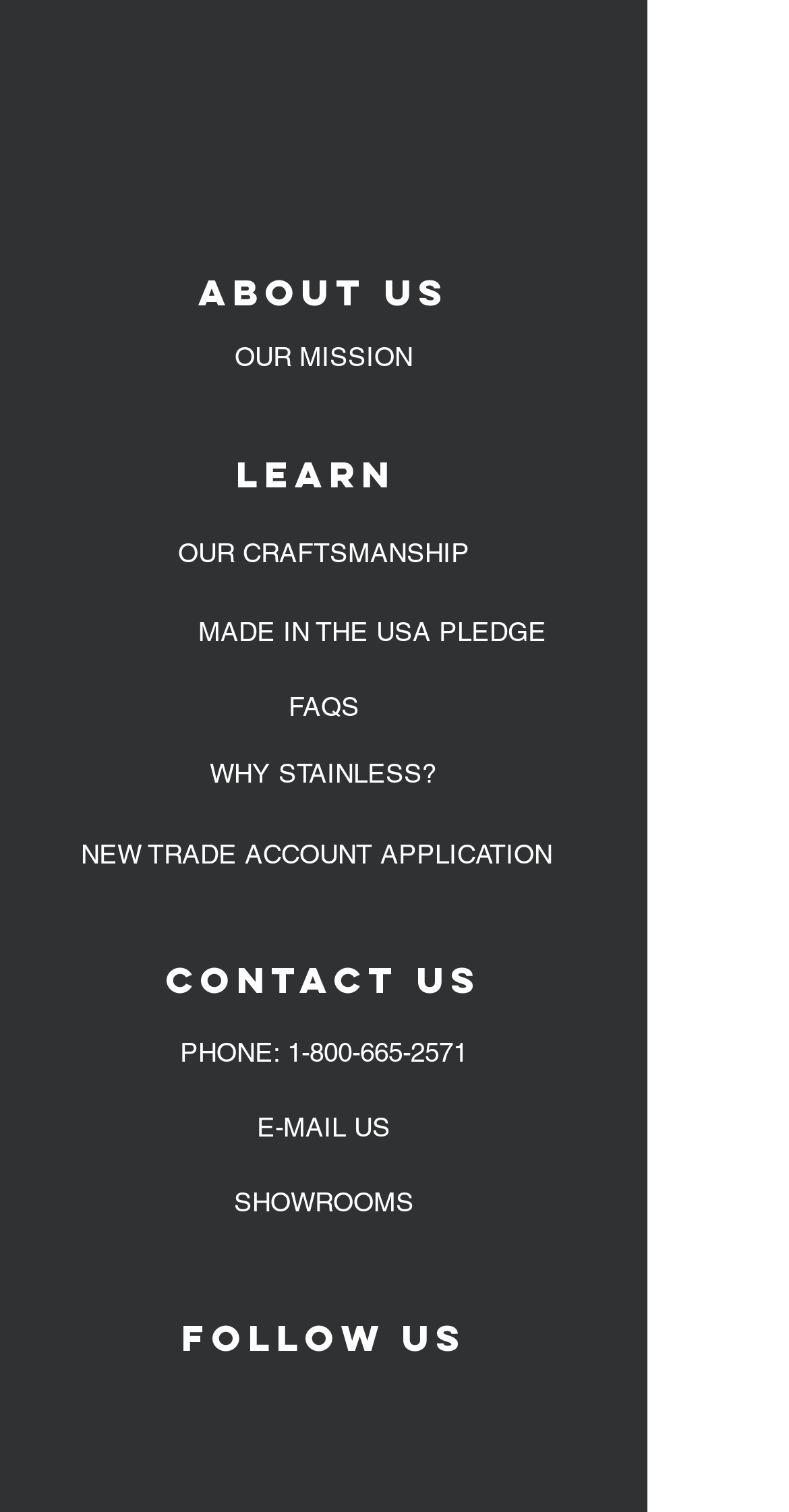Using the details in the image, give a detailed response to the question below:
What is the company's mission?

The answer can be found by looking at the link element with the text 'OUR MISSION' which is located at [0.205, 0.208, 0.615, 0.264]. This suggests that the company's mission is an important aspect of their identity and values.